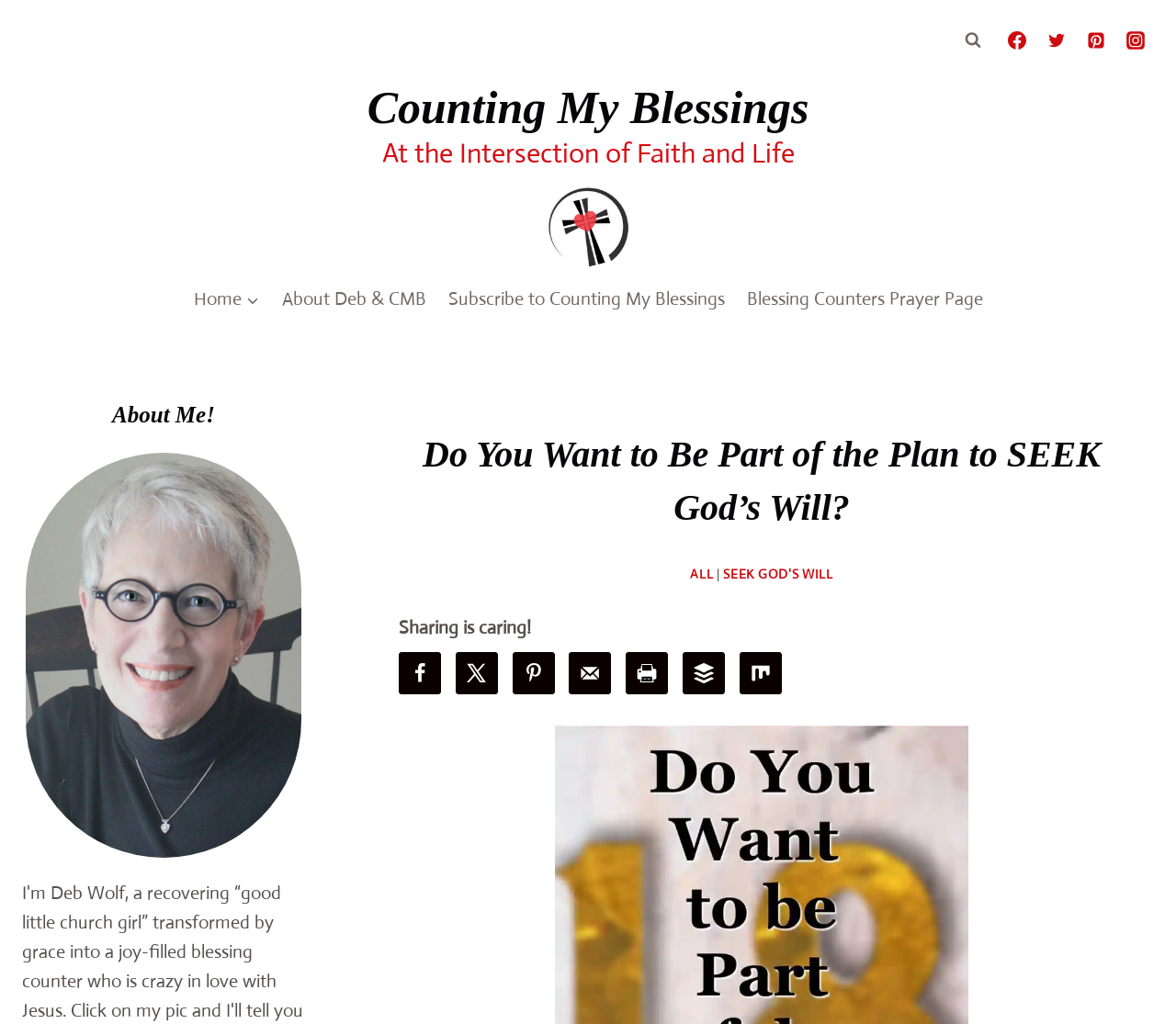Please identify the bounding box coordinates of the clickable area that will fulfill the following instruction: "follow on Facebook". The coordinates should be in the format of four float numbers between 0 and 1, i.e., [left, top, right, bottom].

None